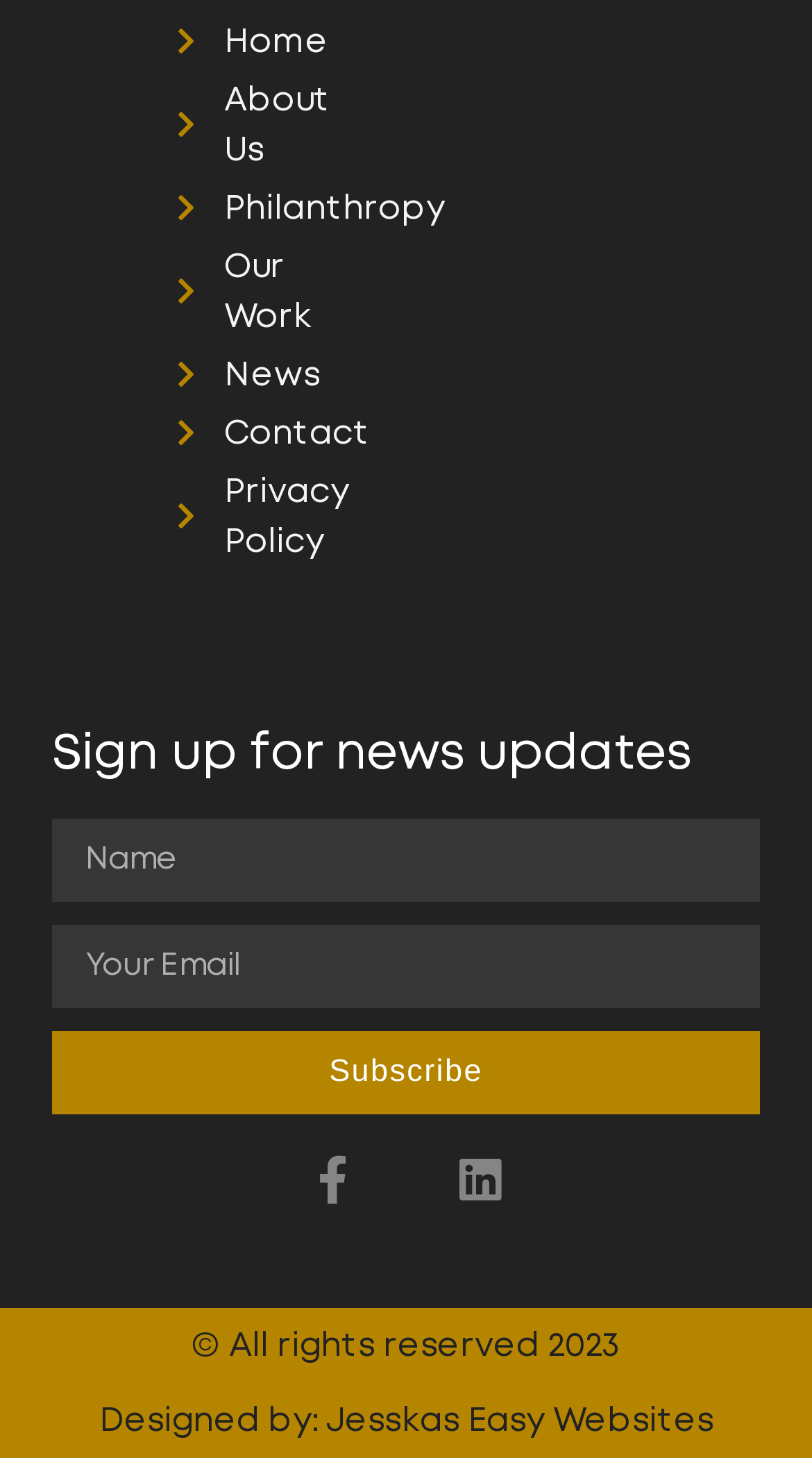What type of links are at the bottom of the page?
Based on the image, answer the question in a detailed manner.

The links at the bottom of the page have icons and text indicating they are links to social media platforms, specifically Facebook and LinkedIn.